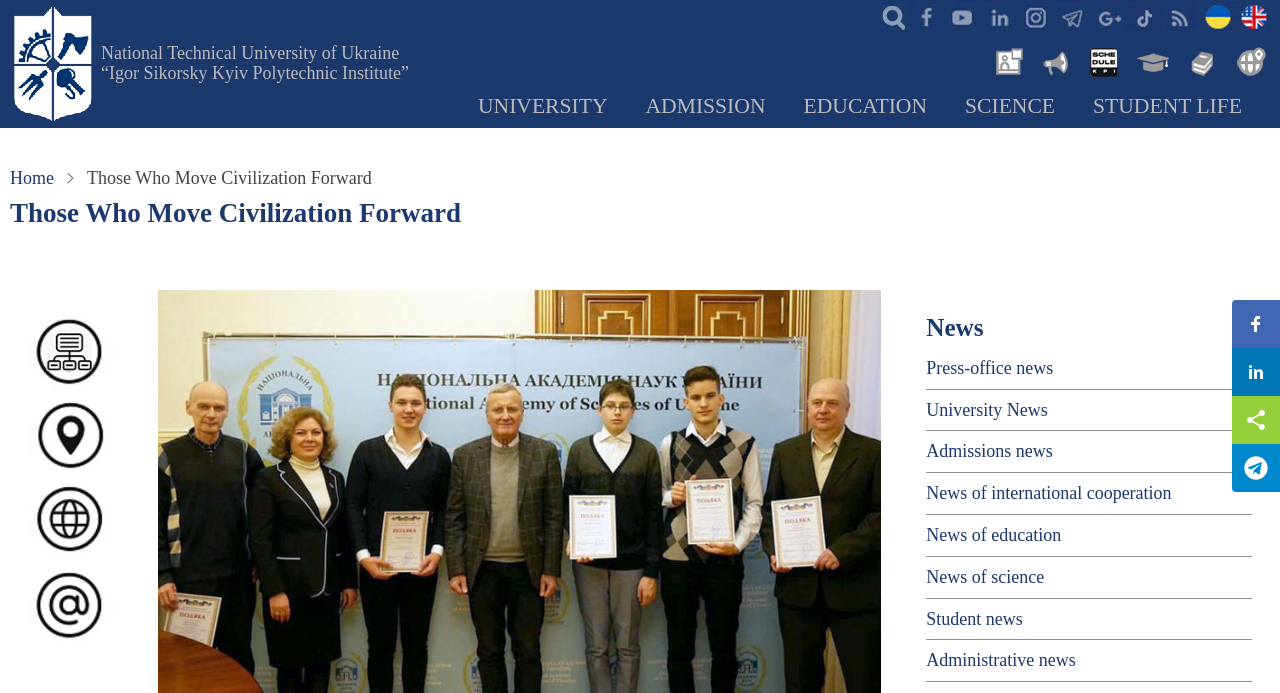Locate the bounding box coordinates of the area you need to click to fulfill this instruction: 'Click the 'WOS 2024' link'. The coordinates must be in the form of four float numbers ranging from 0 to 1: [left, top, right, bottom].

None